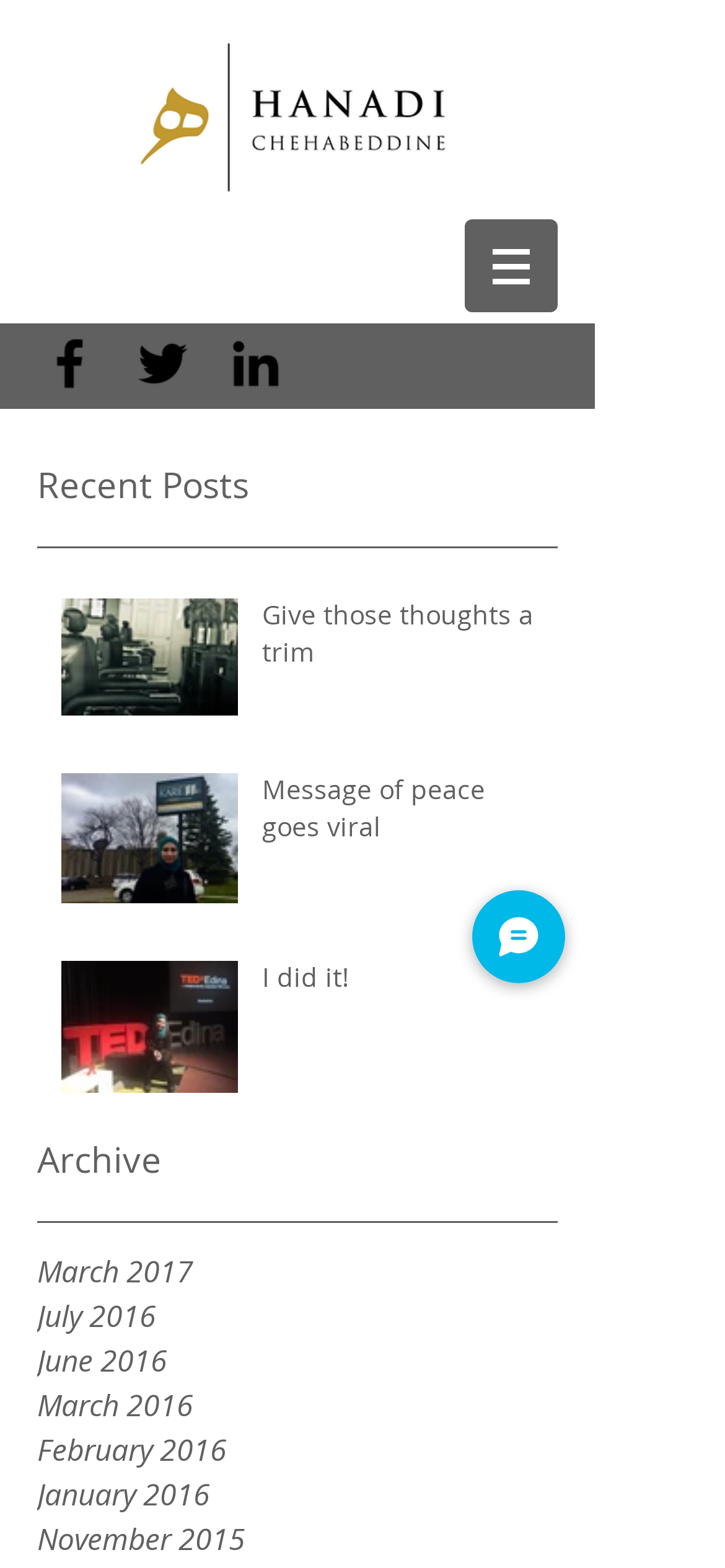Determine the bounding box coordinates of the UI element described below. Use the format (top-left x, top-left y, bottom-right x, bottom-right y) with floating point numbers between 0 and 1: July 2016

[0.051, 0.825, 0.769, 0.853]